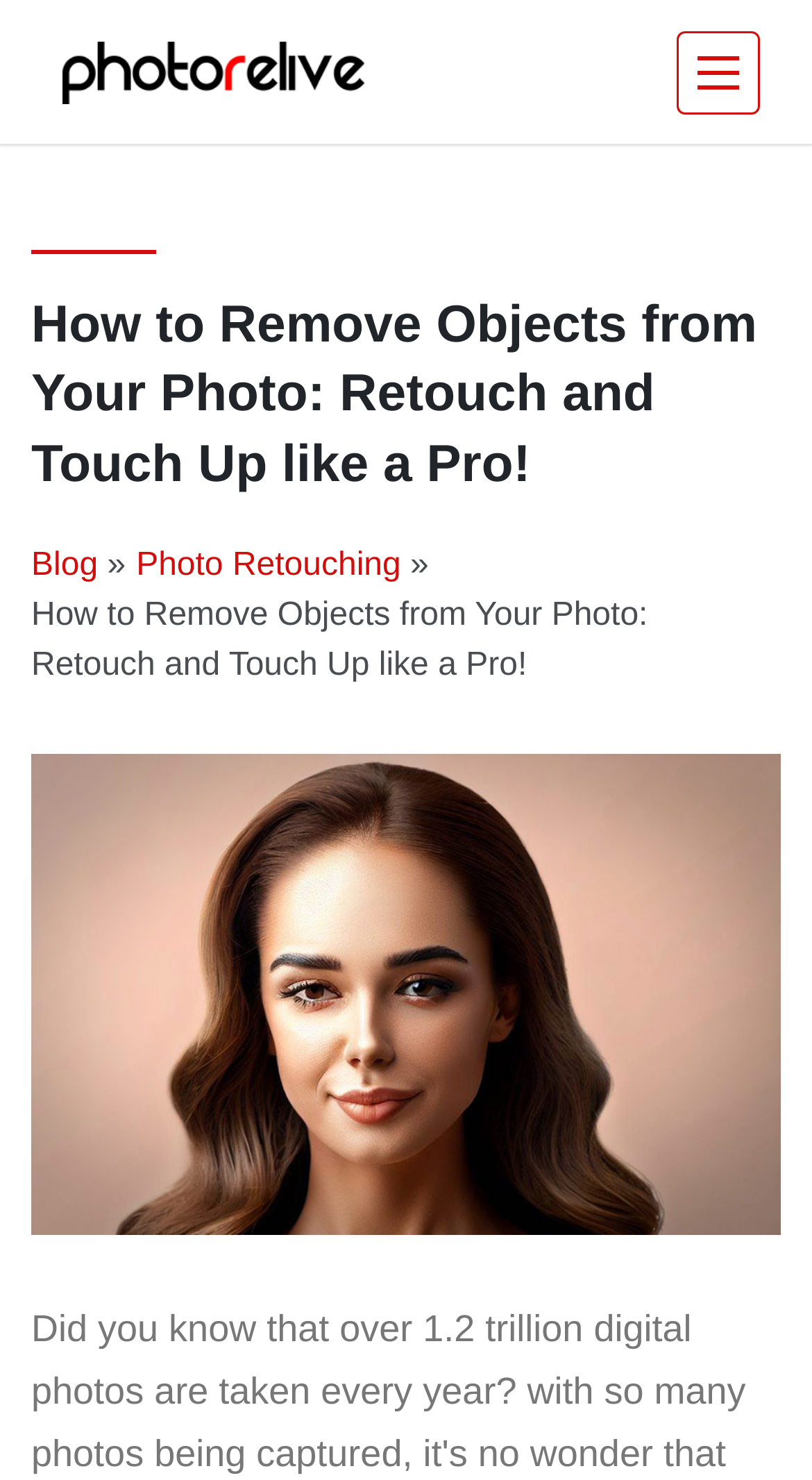What is the topic of the article?
Answer the question using a single word or phrase, according to the image.

Removing objects from photos